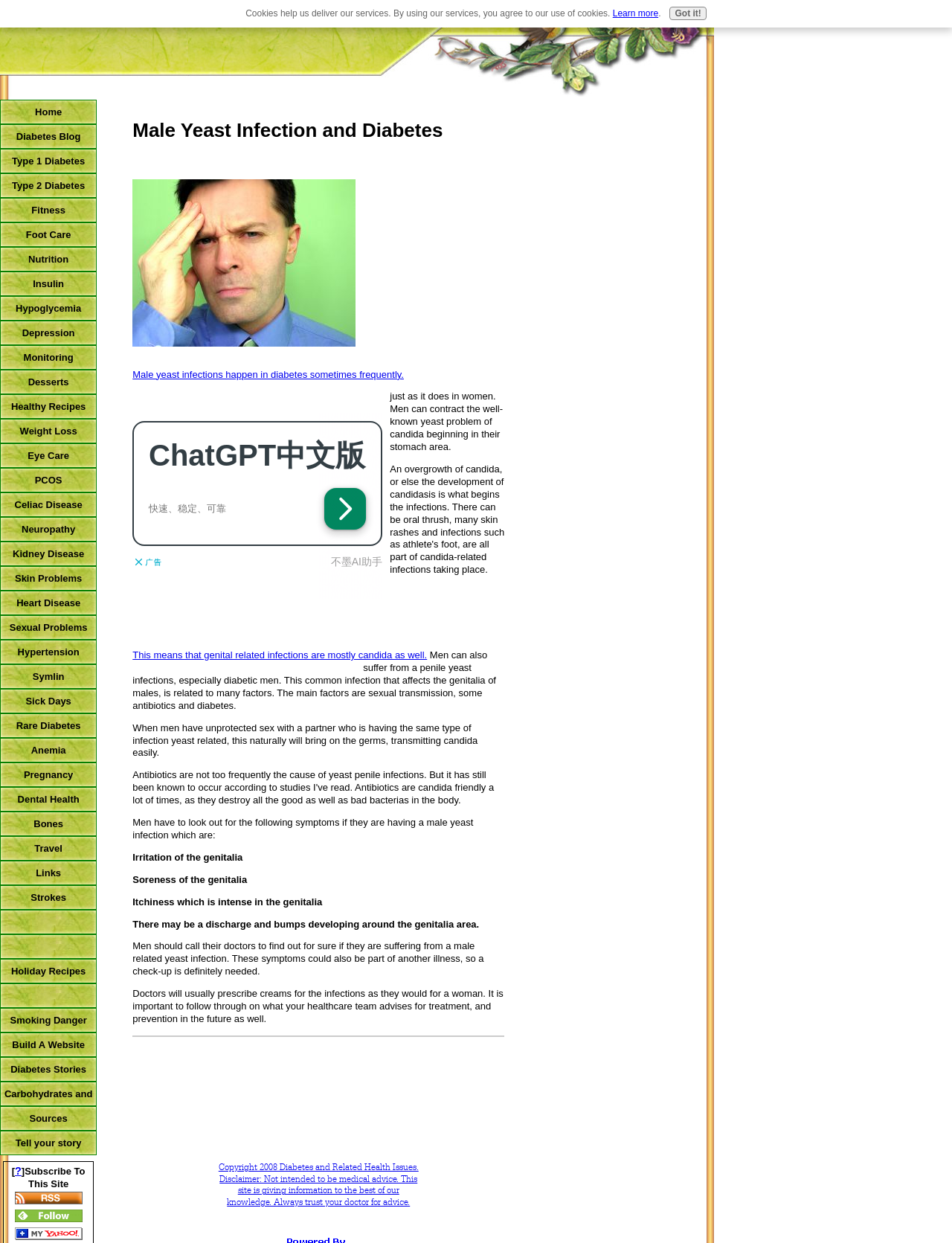Utilize the details in the image to give a detailed response to the question: What is the main topic of this webpage?

Based on the webpage content, the main topic is about male yeast infection and its relation to diabetes, including causes, symptoms, and treatments.